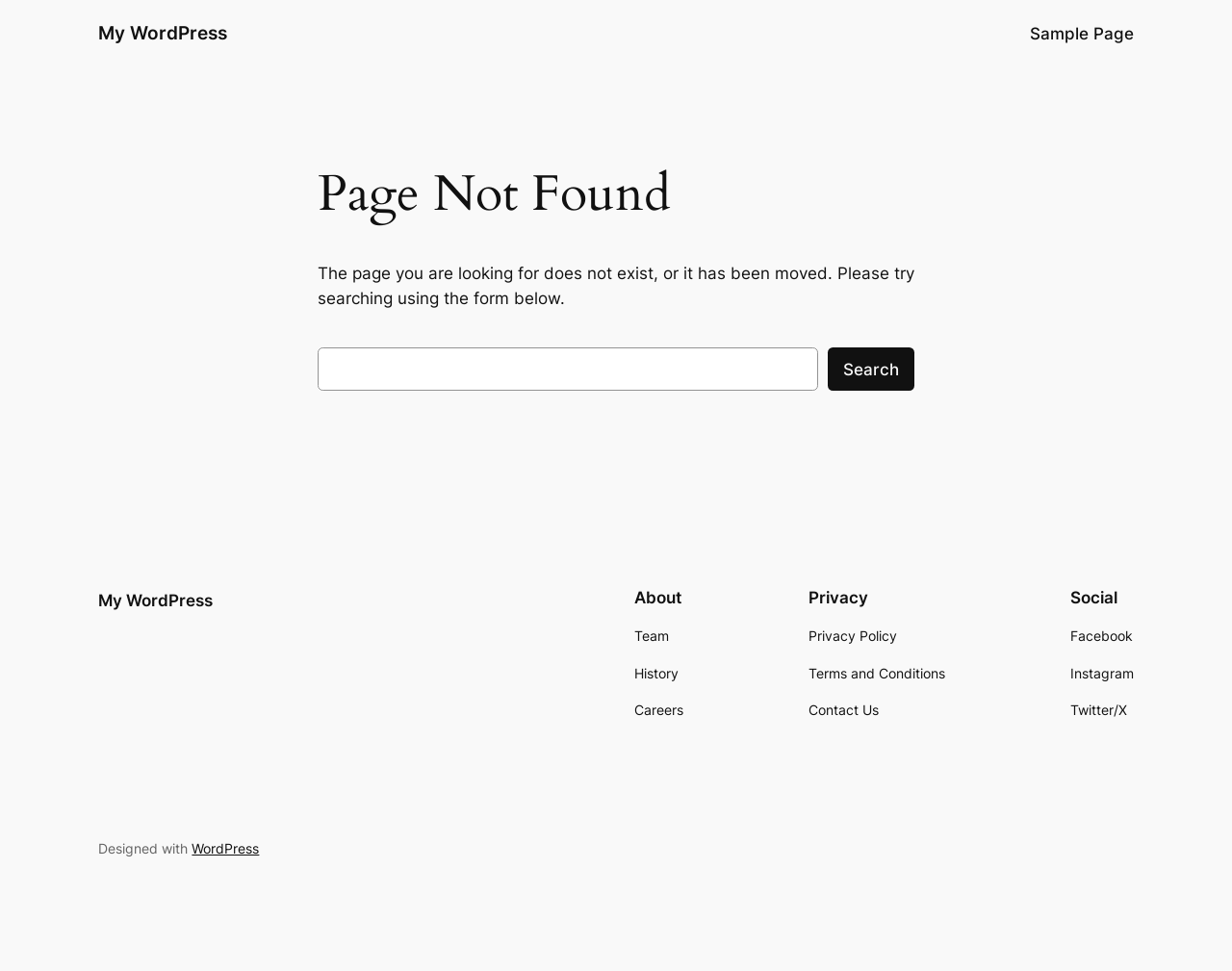Find the bounding box coordinates of the element to click in order to complete this instruction: "Go to Sample Page". The bounding box coordinates must be four float numbers between 0 and 1, denoted as [left, top, right, bottom].

[0.836, 0.022, 0.92, 0.047]